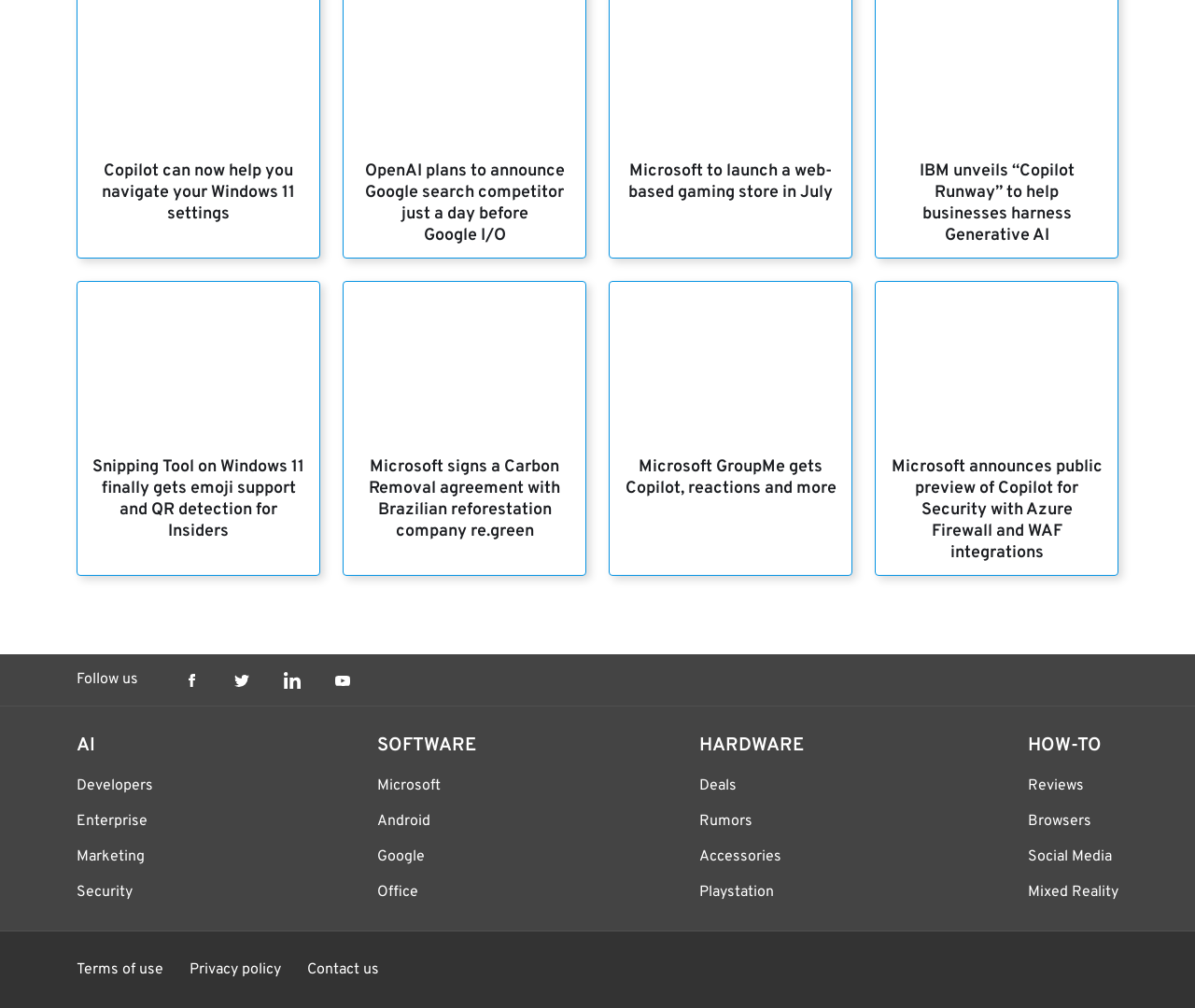Please specify the bounding box coordinates of the clickable region necessary for completing the following instruction: "Follow Reflector Media on Facebook". The coordinates must consist of four float numbers between 0 and 1, i.e., [left, top, right, bottom].

[0.153, 0.667, 0.167, 0.684]